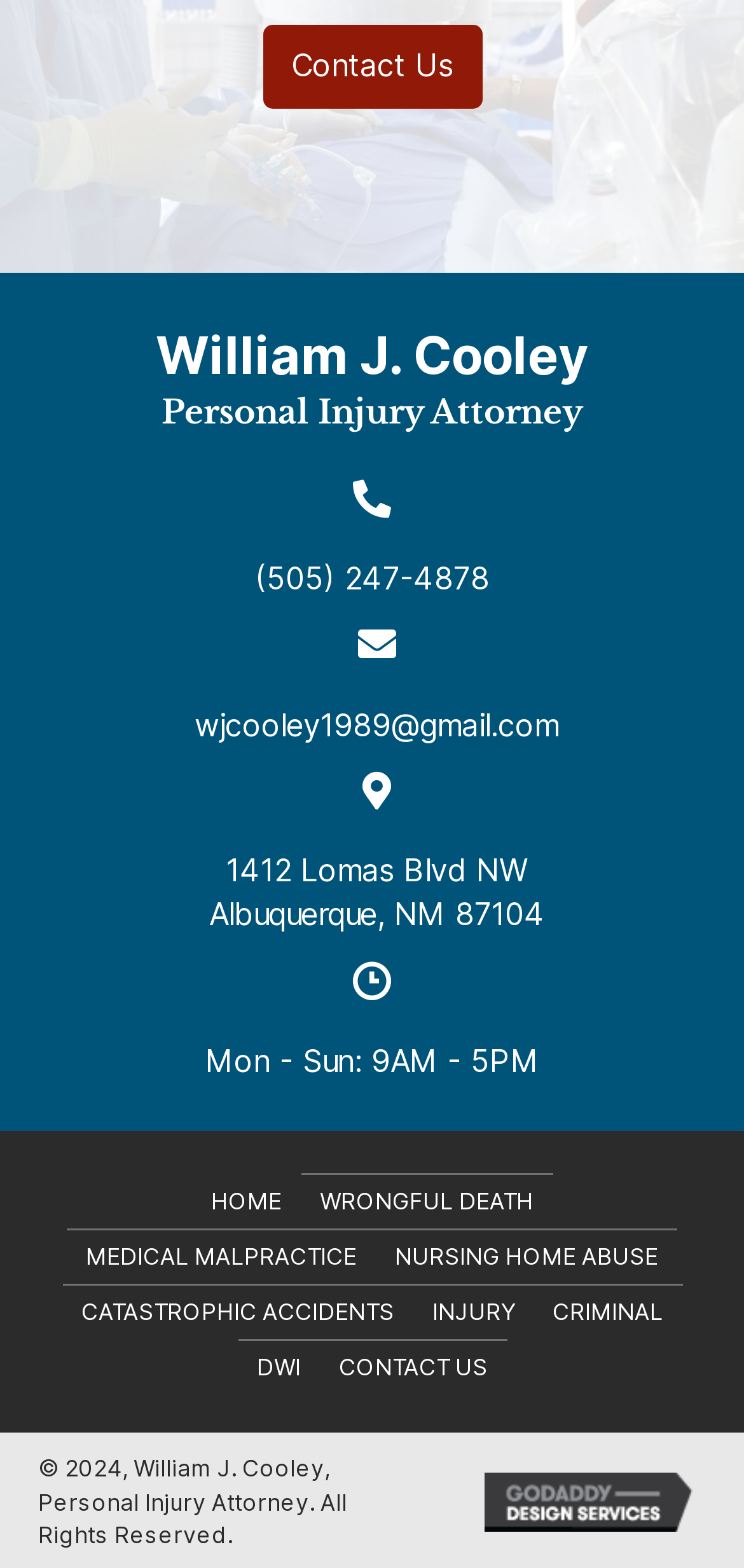Could you specify the bounding box coordinates for the clickable section to complete the following instruction: "View the location on the map"?

[0.072, 0.489, 0.941, 0.598]